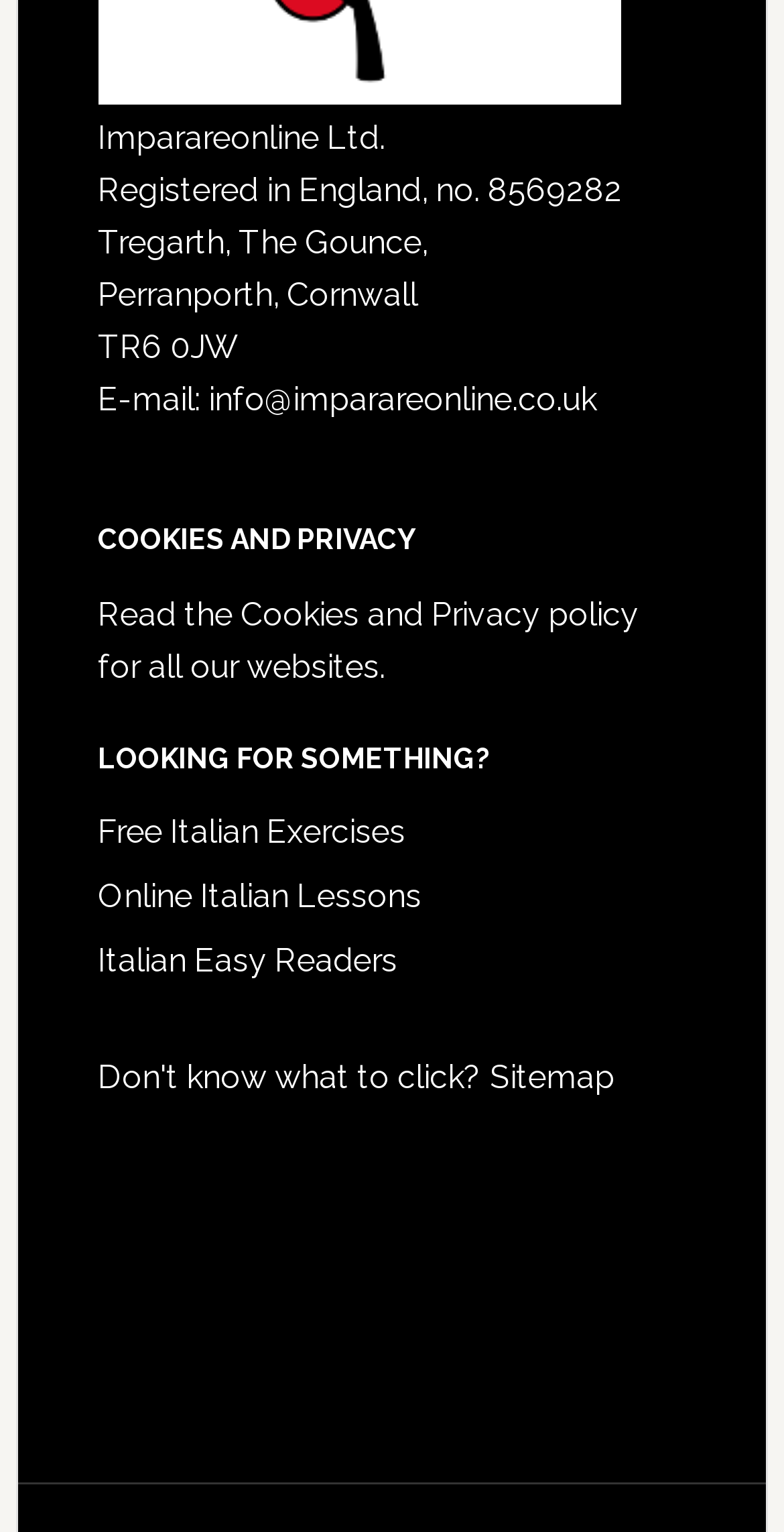Based on the element description "parent_node: Imparareonline Ltd.", predict the bounding box coordinates of the UI element.

[0.125, 0.043, 0.792, 0.068]